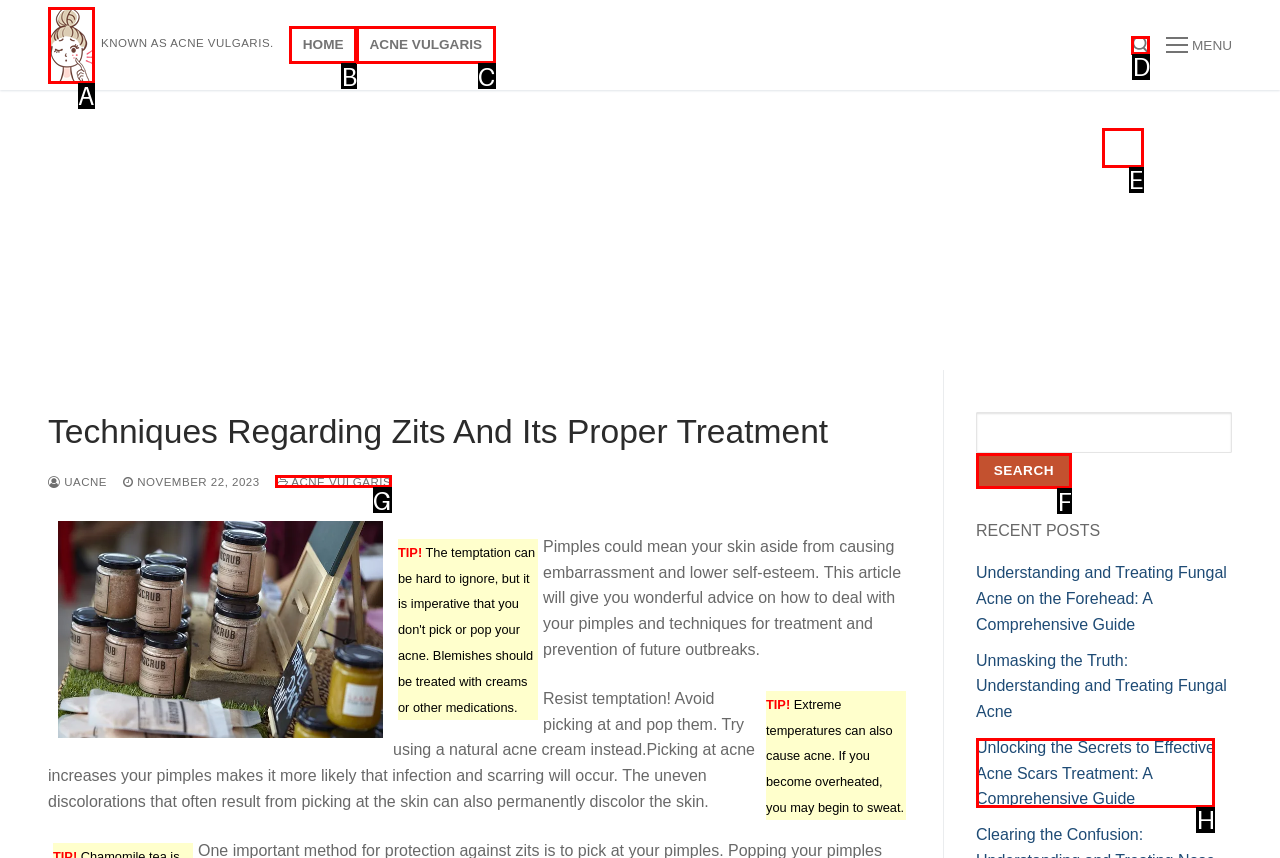Identify the HTML element to select in order to accomplish the following task: Submit search
Reply with the letter of the chosen option from the given choices directly.

E